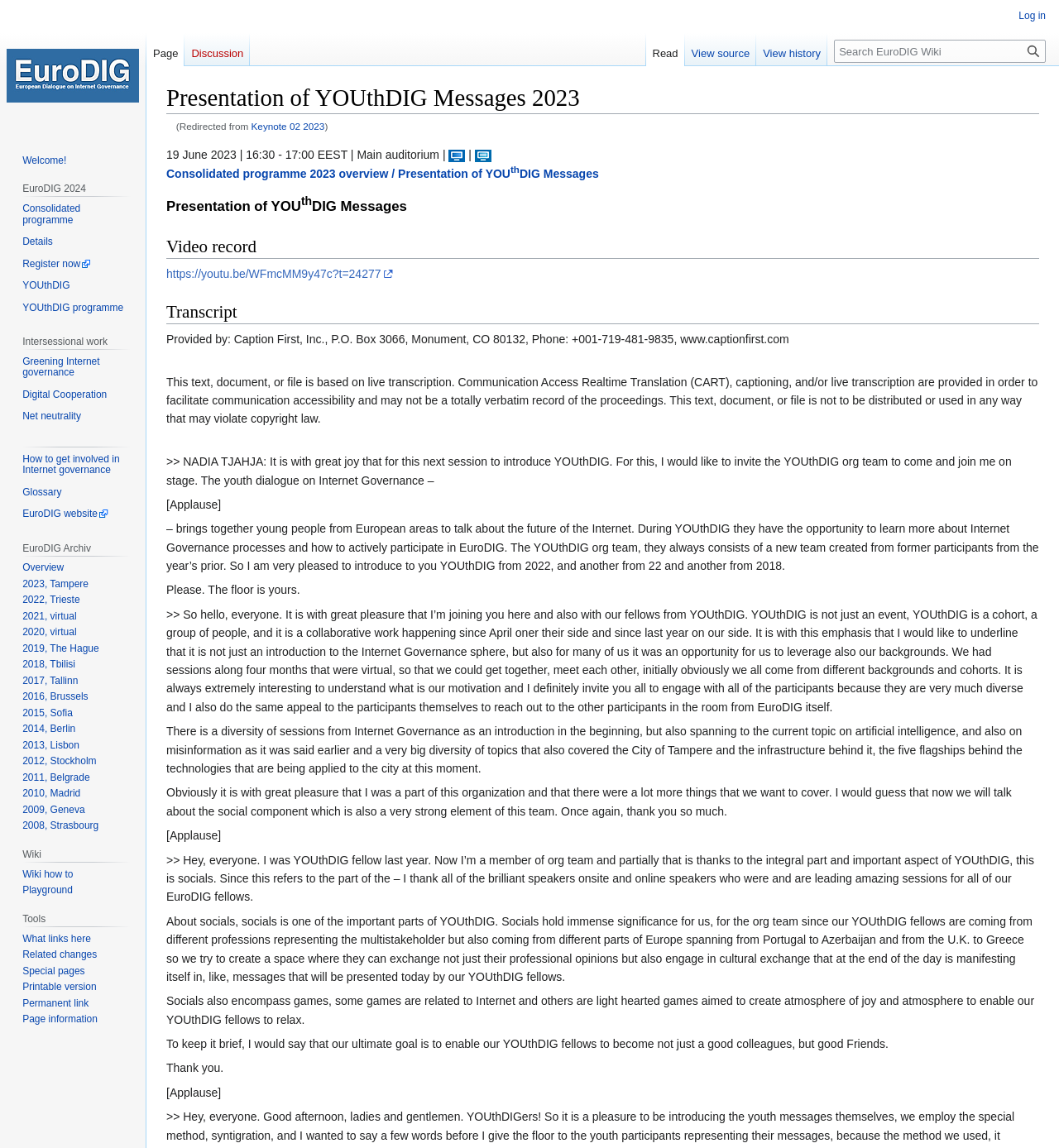Answer the question with a brief word or phrase:
What is the name of the organization?

EuroDIG